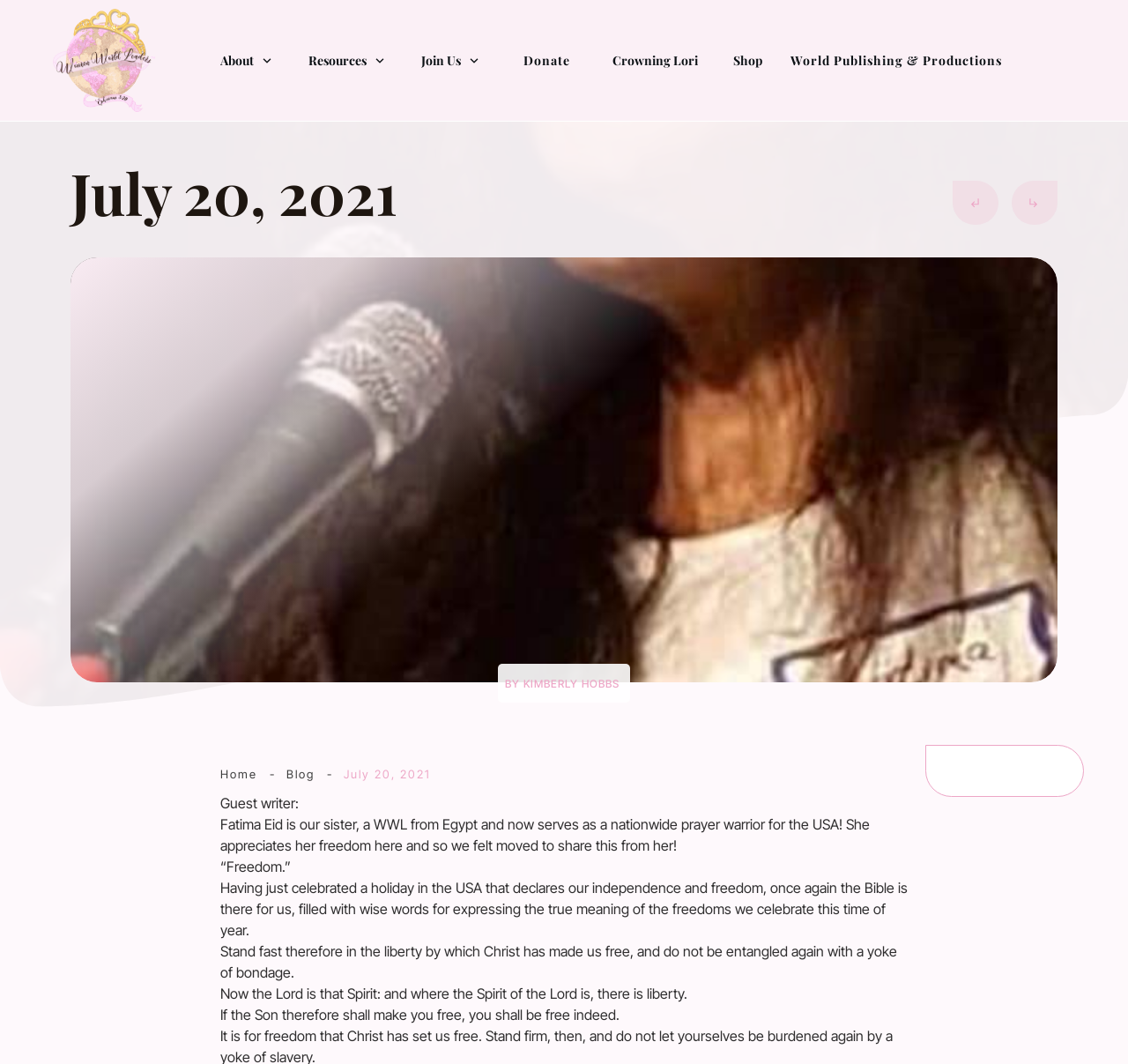Respond with a single word or short phrase to the following question: 
What is the purpose of the 'Join Us' link?

To join the organization